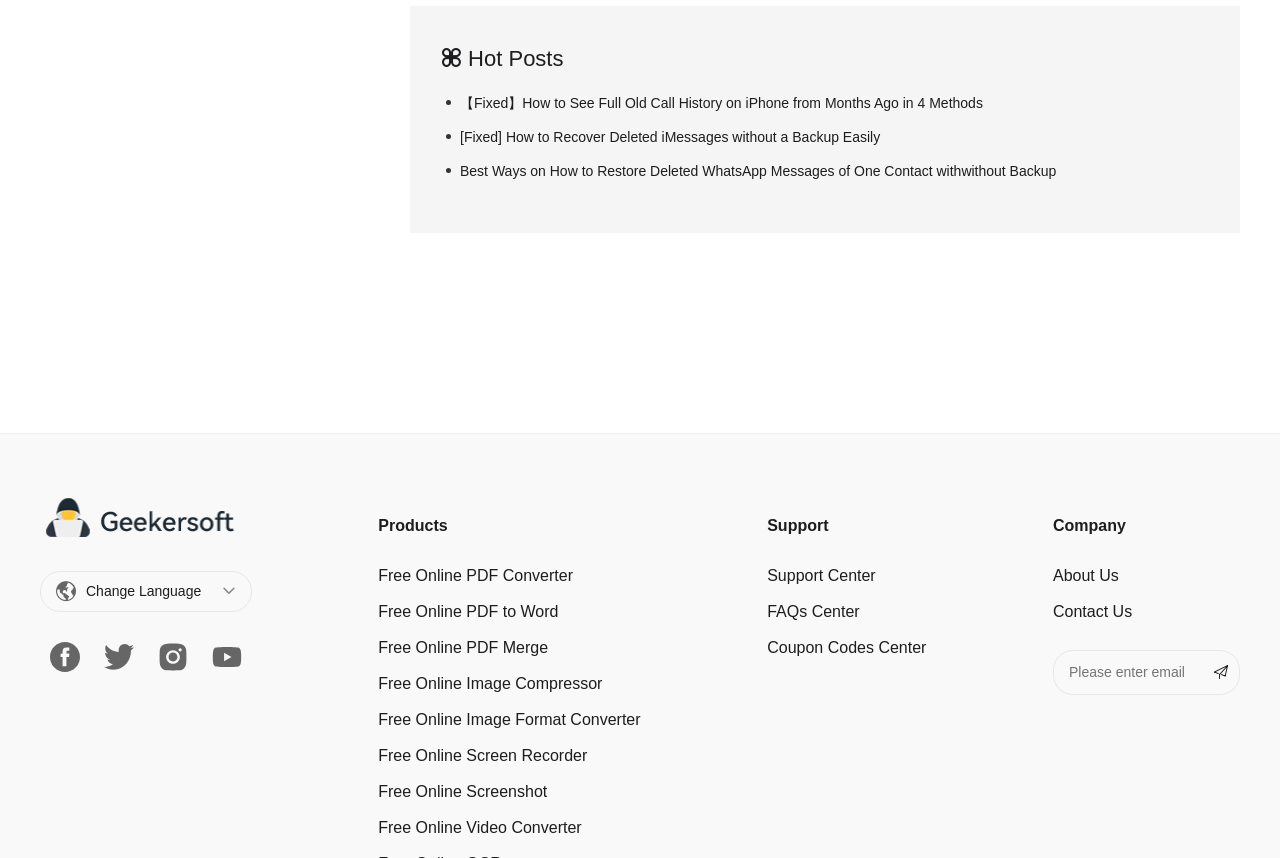Can you show the bounding box coordinates of the region to click on to complete the task described in the instruction: "Enter email address"?

[0.835, 0.762, 0.937, 0.805]